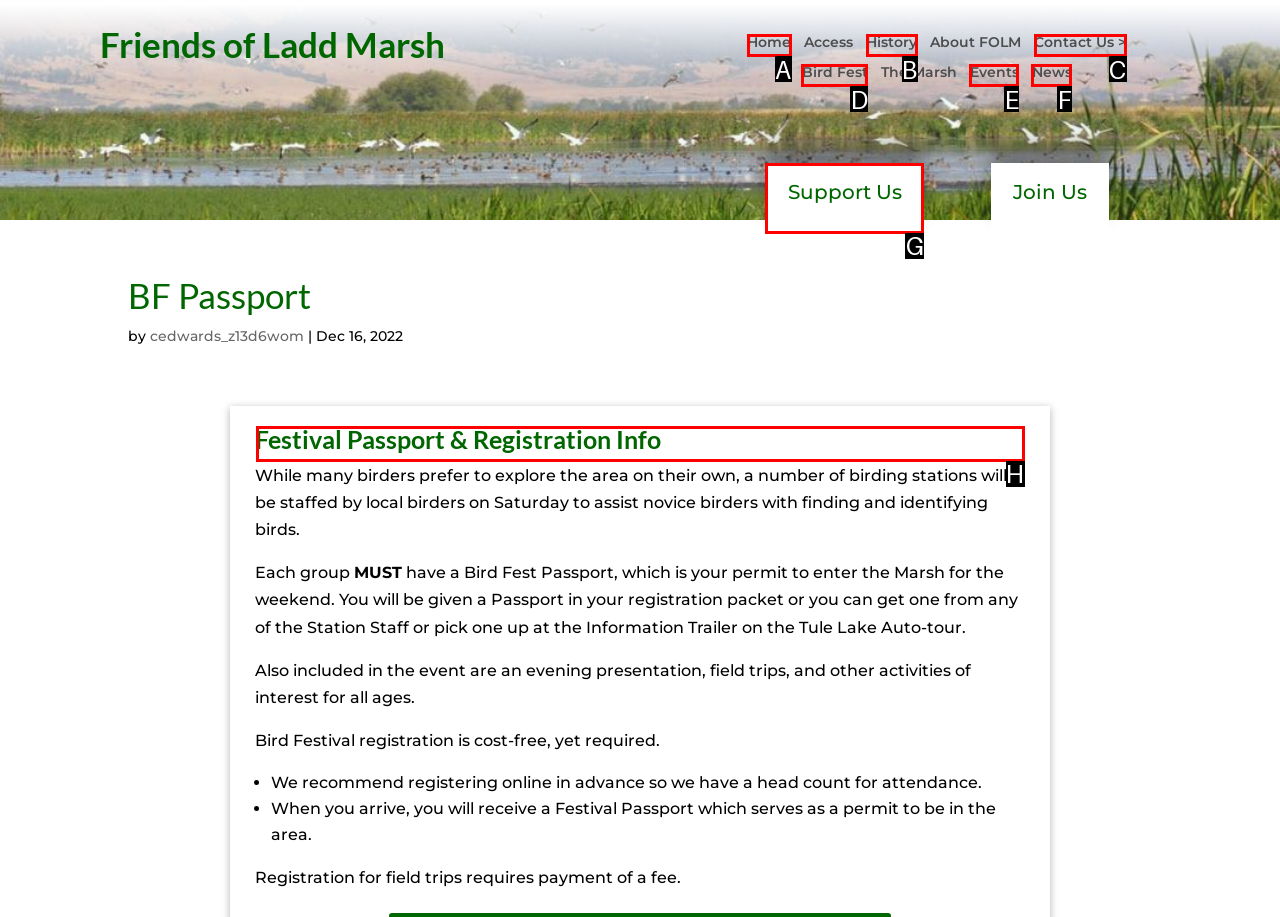Identify the correct HTML element to click to accomplish this task: Get Festival Passport & Registration Info
Respond with the letter corresponding to the correct choice.

H